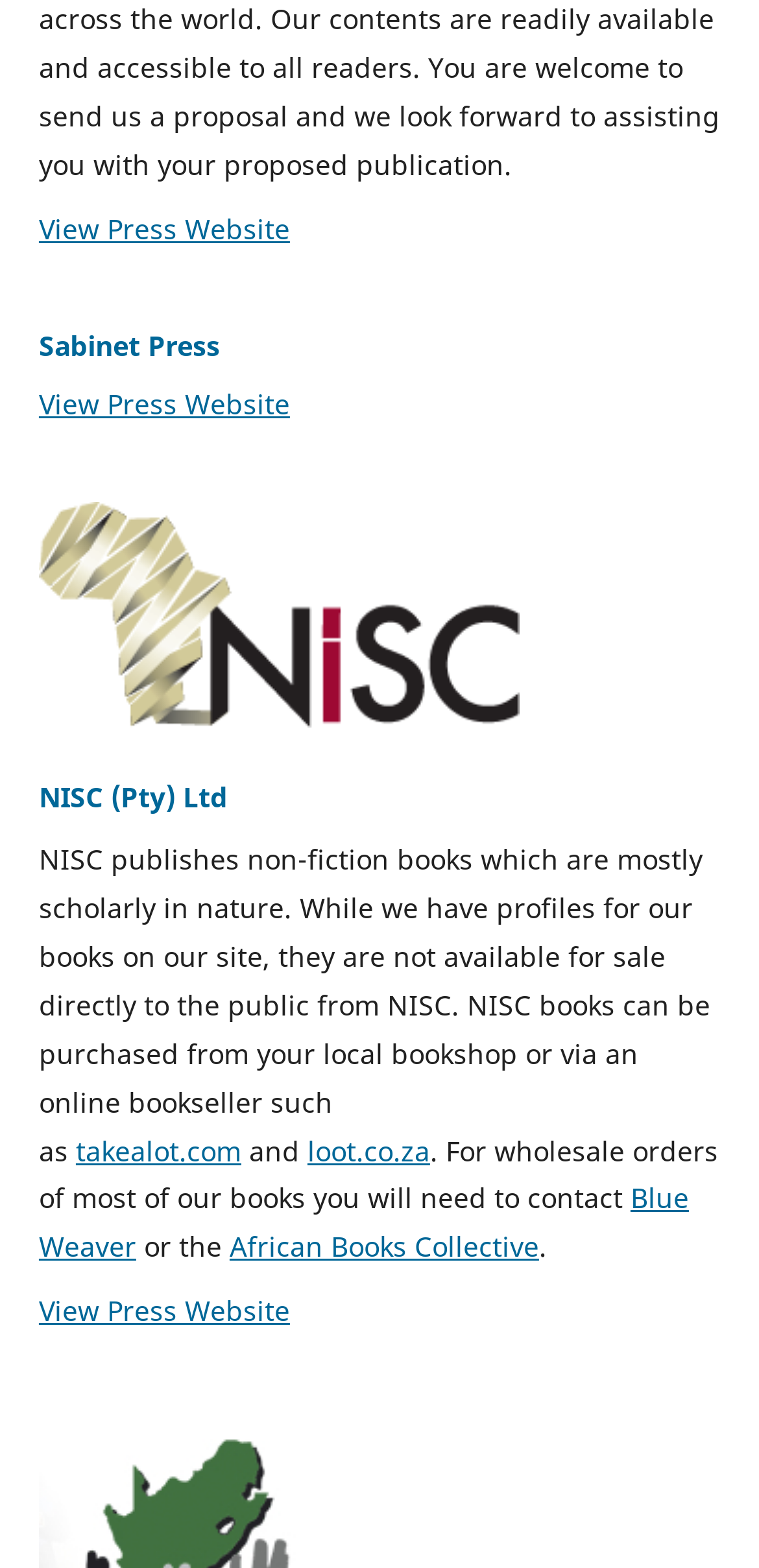Using the element description: "View Press Website", determine the bounding box coordinates. The coordinates should be in the format [left, top, right, bottom], with values between 0 and 1.

[0.051, 0.245, 0.382, 0.269]